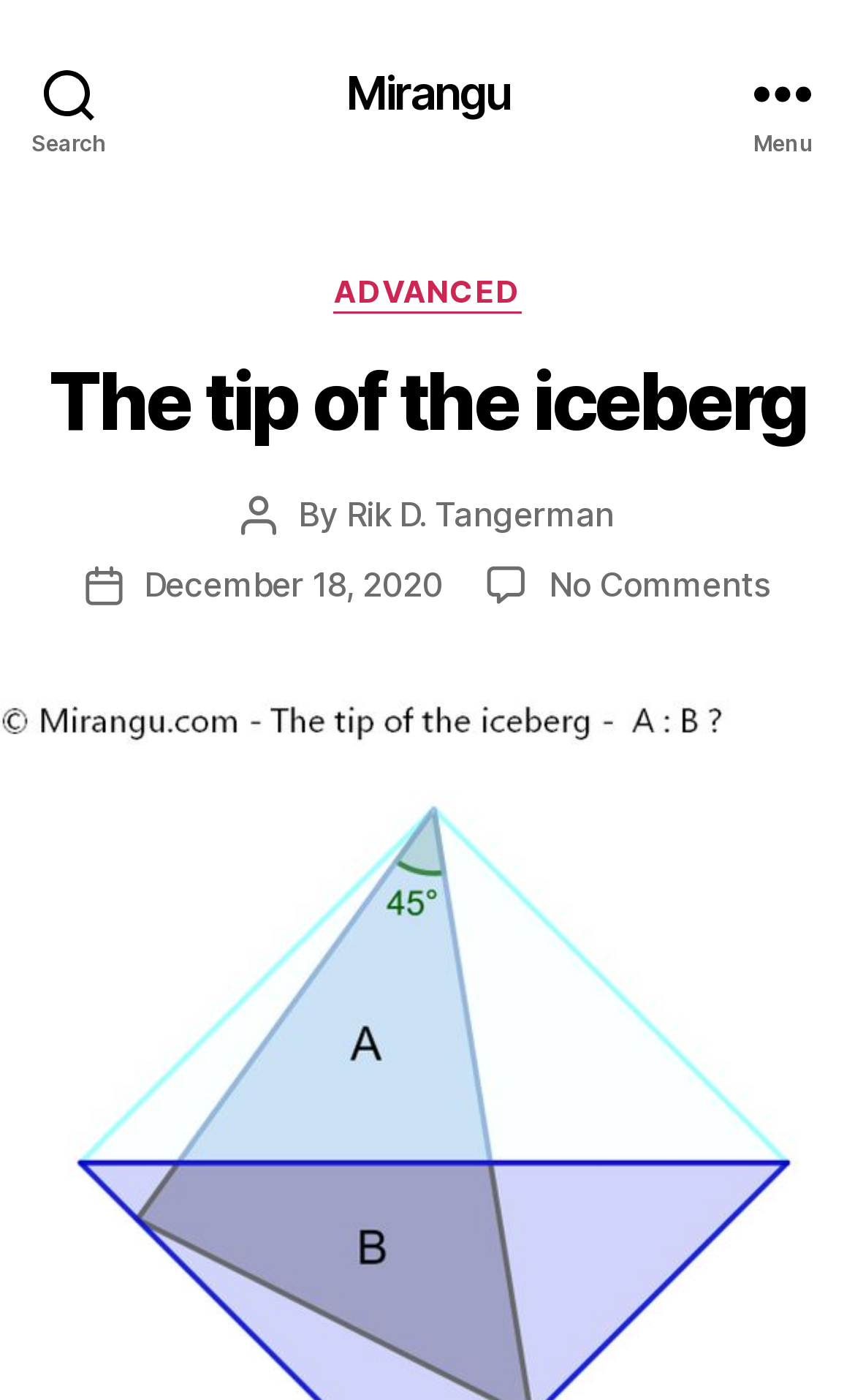Based on the element description: "Search", identify the UI element and provide its bounding box coordinates. Use four float numbers between 0 and 1, [left, top, right, bottom].

[0.0, 0.0, 0.162, 0.132]